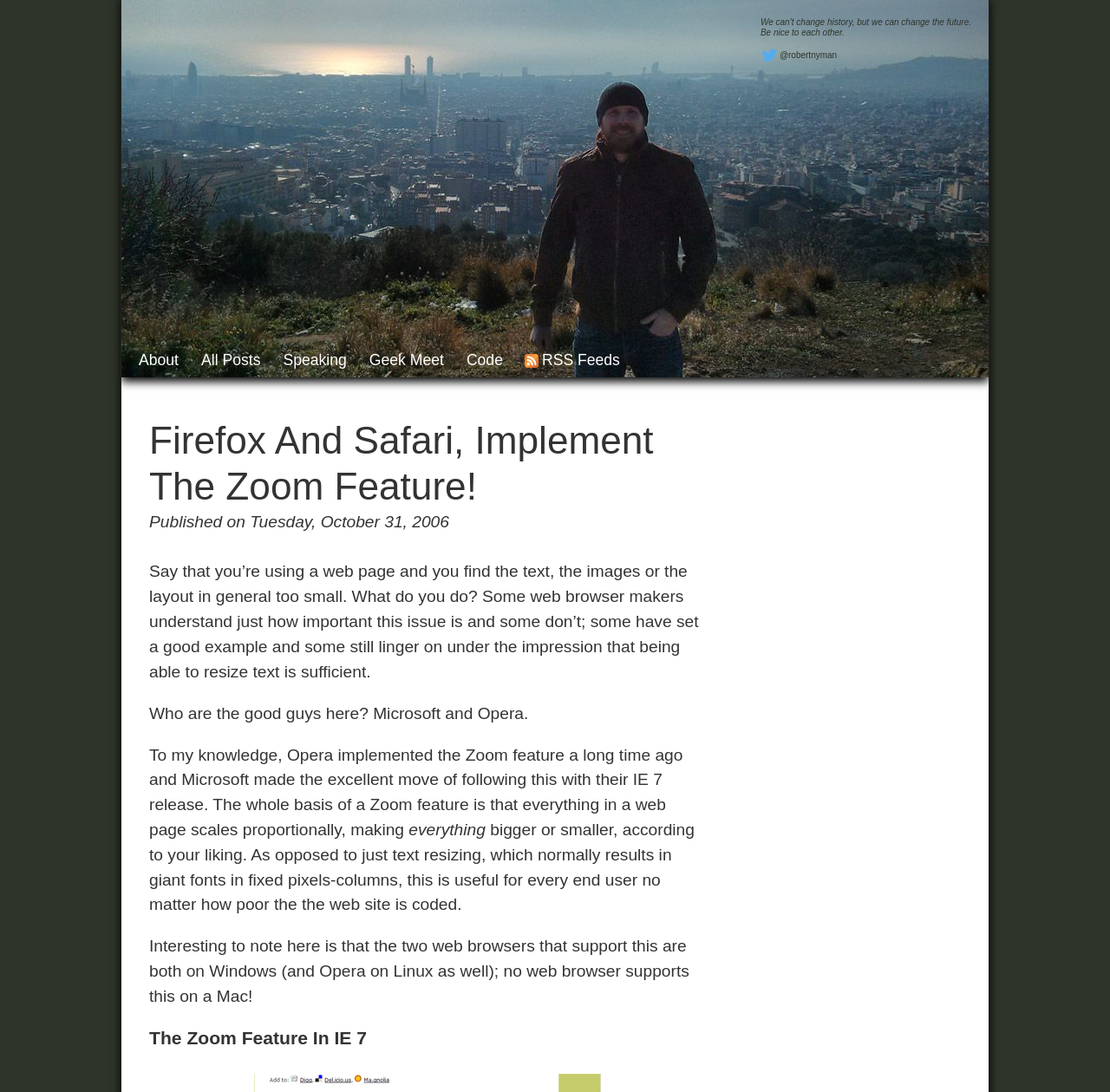Identify the bounding box for the UI element specified in this description: "@robertnyman". The coordinates must be four float numbers between 0 and 1, formatted as [left, top, right, bottom].

[0.685, 0.043, 0.875, 0.059]